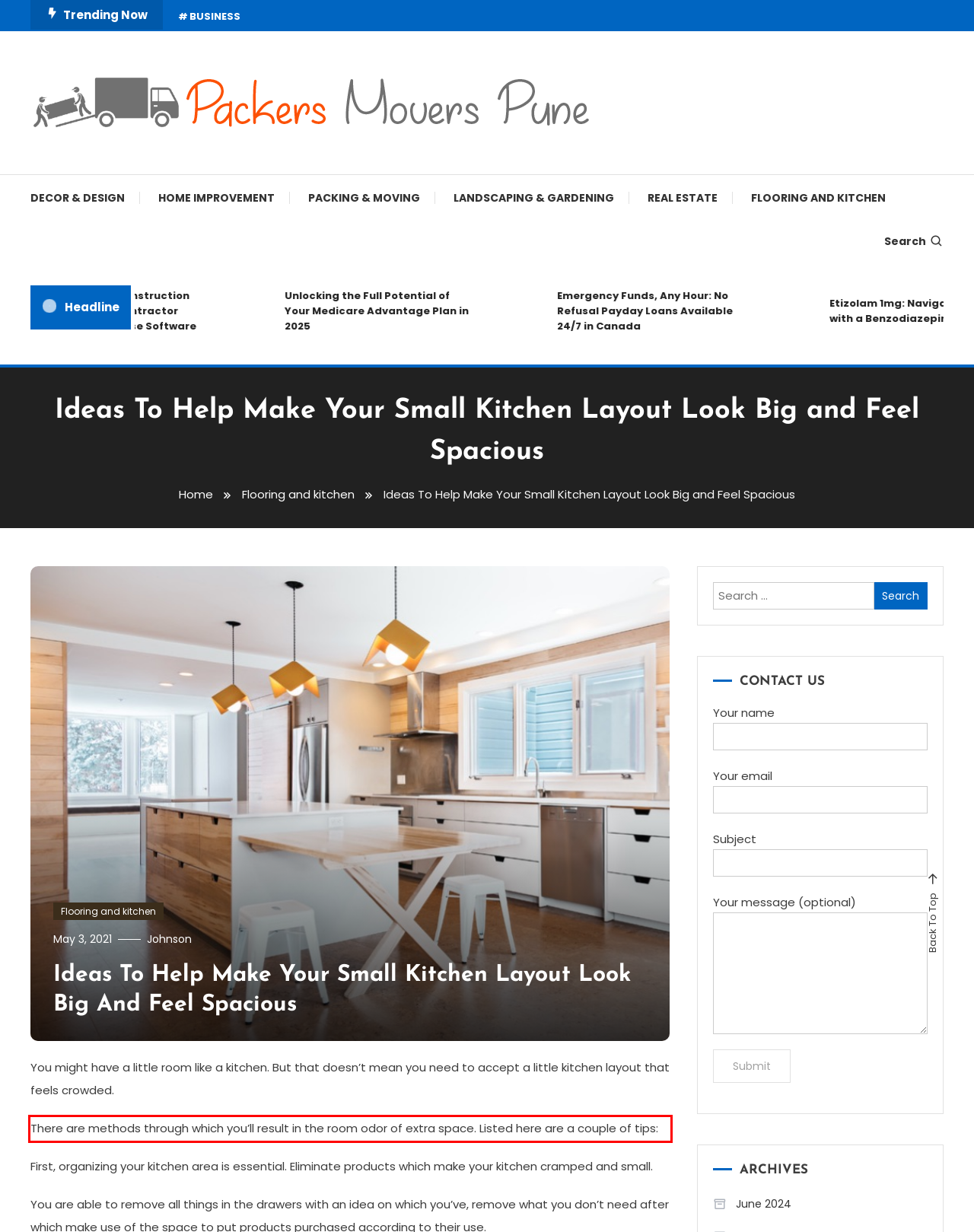Please examine the webpage screenshot containing a red bounding box and use OCR to recognize and output the text inside the red bounding box.

There are methods through which you’ll result in the room odor of extra space. Listed here are a couple of tips: